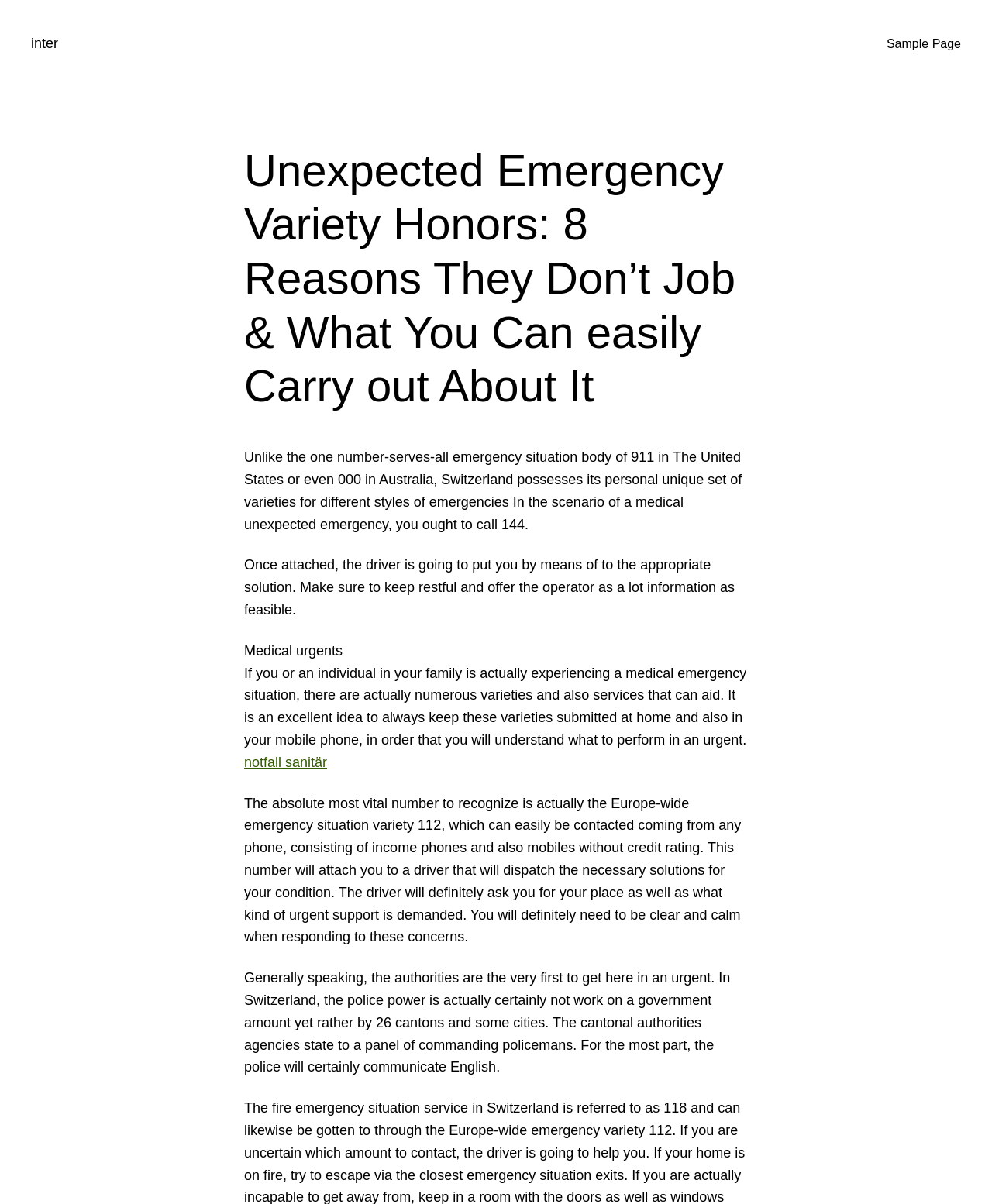Please find the bounding box for the UI element described by: "Sample Page".

[0.894, 0.028, 0.969, 0.045]